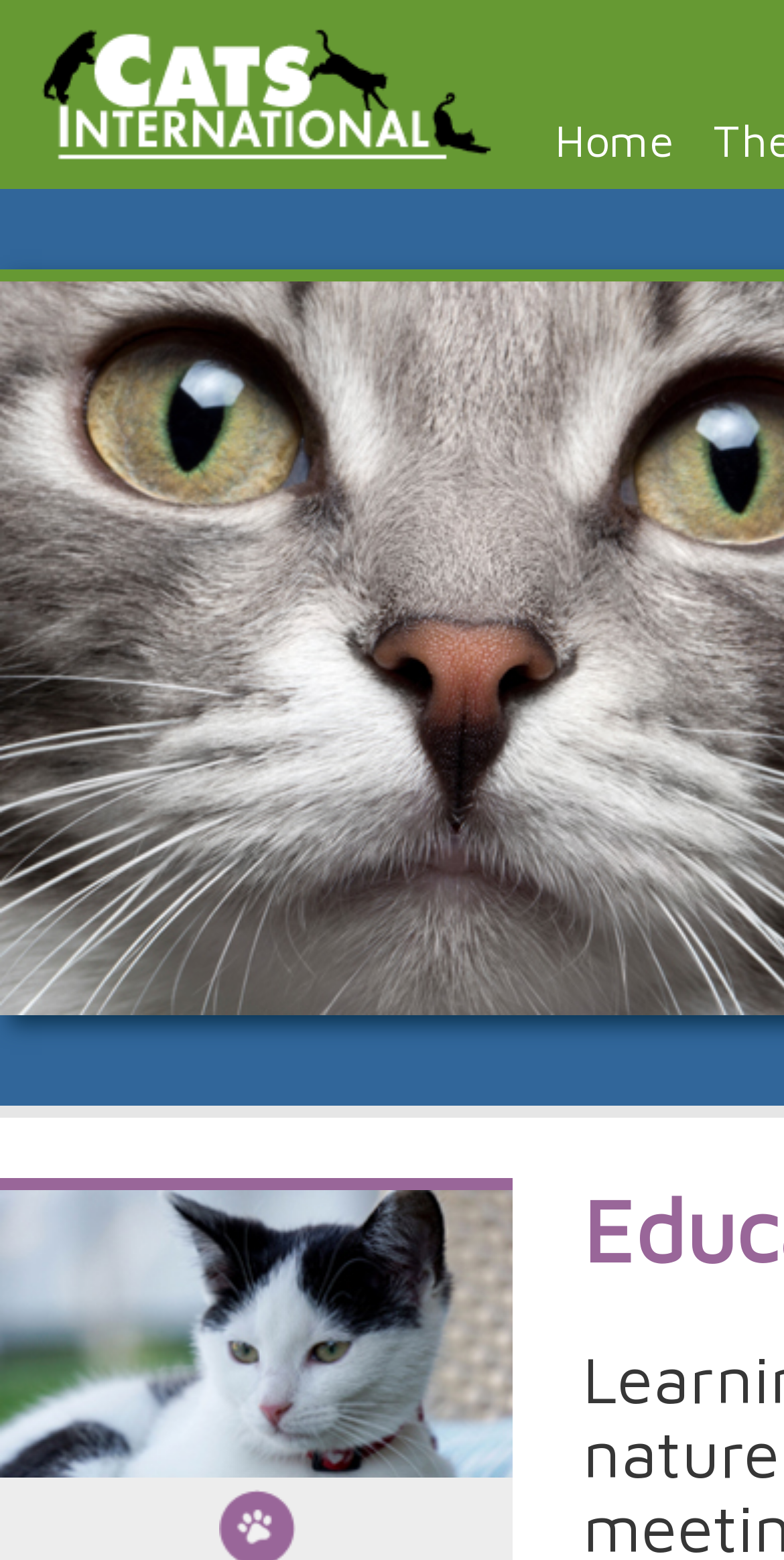Extract the bounding box of the UI element described as: "Subscribe".

None